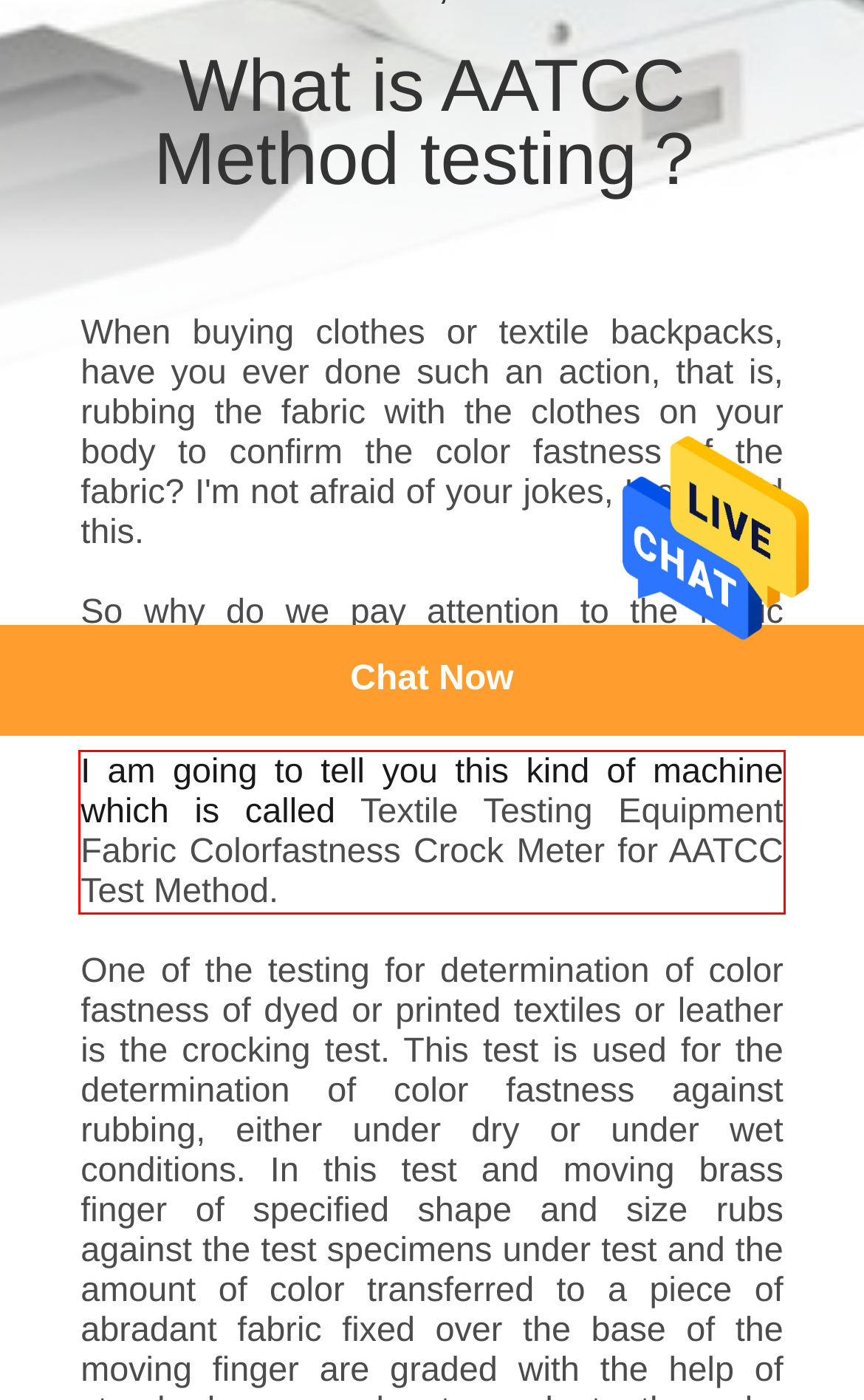The screenshot you have been given contains a UI element surrounded by a red rectangle. Use OCR to read and extract the text inside this red rectangle.

I am going to tell you this kind of machine which is called Textile Testing Equipment Fabric Colorfastness Crock Meter for AATCC Test Method.